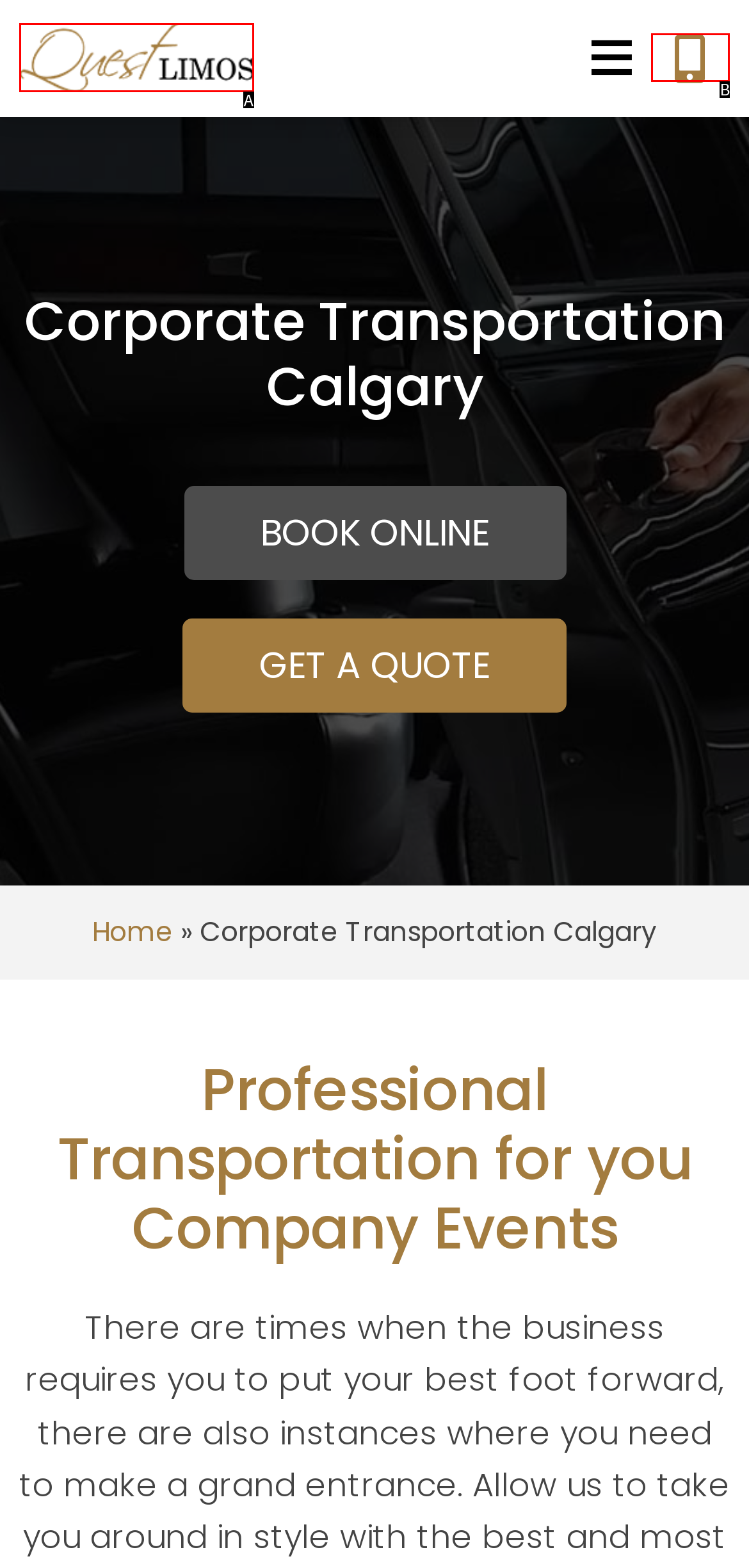Determine the option that best fits the description: Volunteer
Reply with the letter of the correct option directly.

None